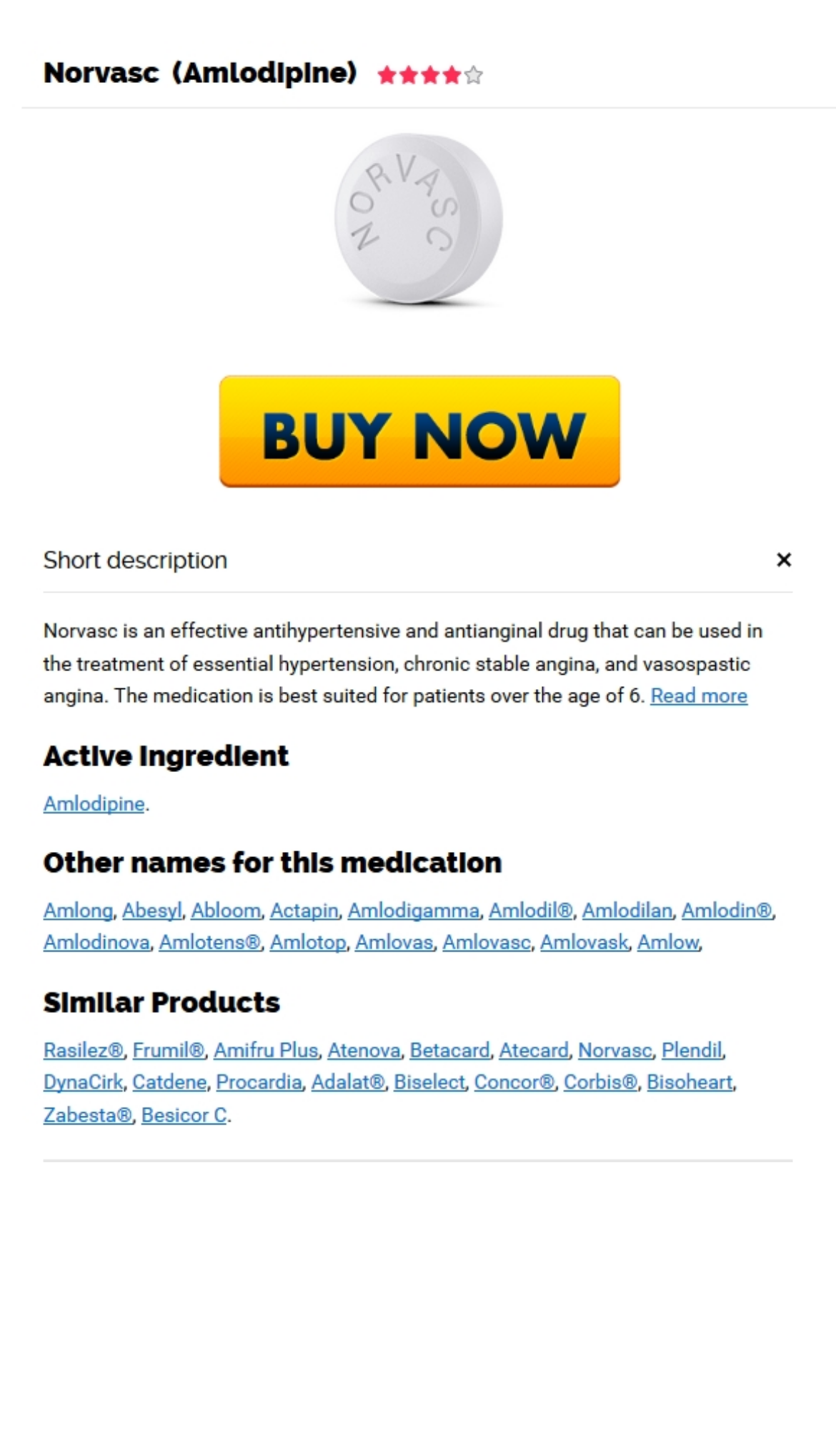Elaborate on the different components and information displayed on the webpage.

The webpage is about purchasing generic Norvasc in Norway, with a focus on Julien Harlaut Photographie. At the top-left corner, there is a link and an image with the text "Julien Harlaut Photographie". Below this, there is a small text "0" at the top-right corner.

The main content of the webpage is divided into sections. The first section has a heading "Purchase Generic Norvasc Norway" at the top, followed by a text "janvier 18, 2023" below it. 

At the bottom of the page, there is a section with a rating system, which includes a text "Rating" and a rating of "4.6" out of 5 stars, based on 267 comments. 

There are several links and icons scattered throughout the page. Two social media icons, Facebook and Instagram, are located at the bottom-left corner, while a LinkedIn icon is at the bottom-right corner. 

In the middle of the page, there are two more icons, which are not explicitly described but seem to be related to sharing or liking content. 

Finally, at the very bottom of the page, there is a notice about the website using cookies to improve the user's experience, along with a link to the "Cookie Policy".